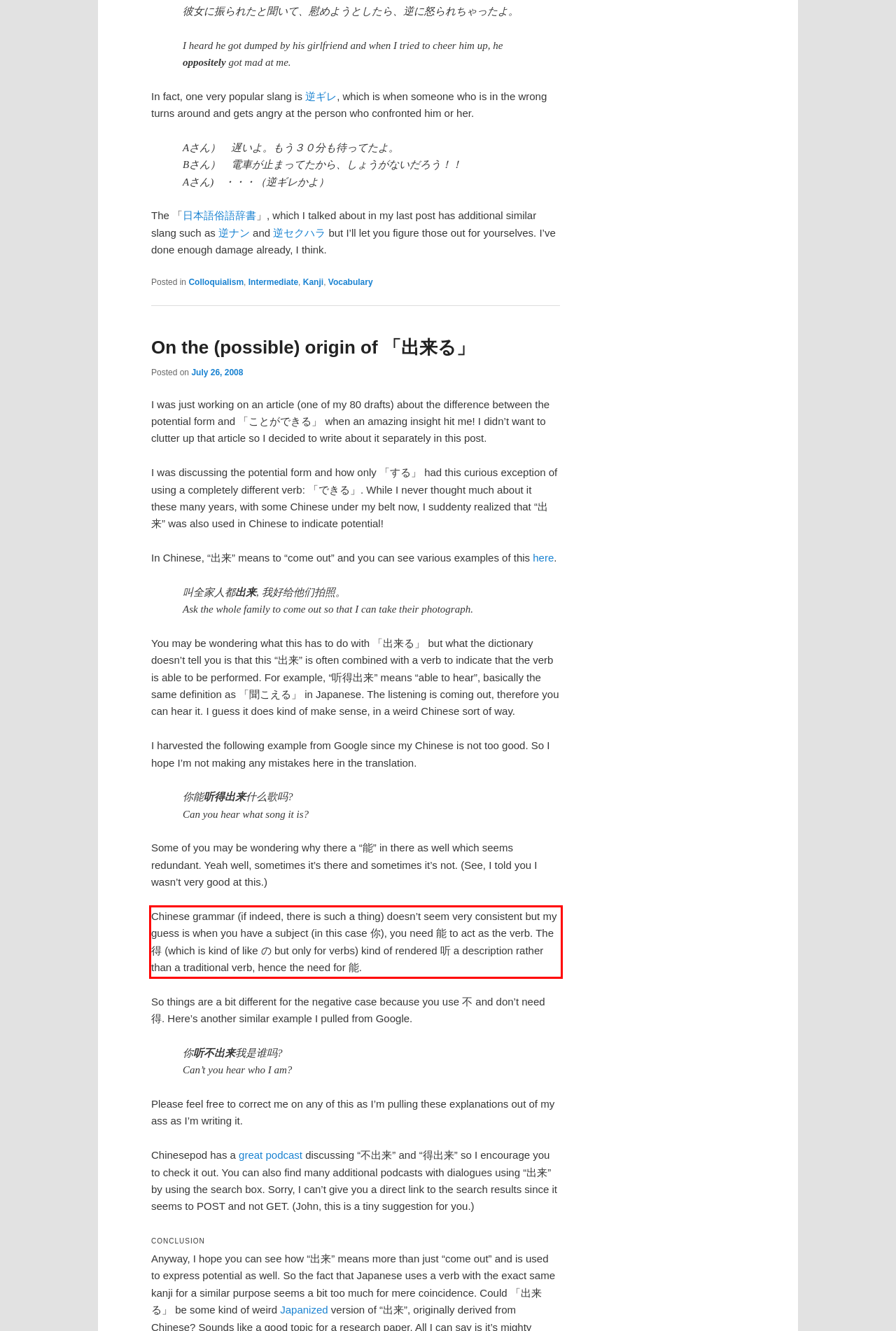Within the screenshot of the webpage, locate the red bounding box and use OCR to identify and provide the text content inside it.

Chinese grammar (if indeed, there is such a thing) doesn’t seem very consistent but my guess is when you have a subject (in this case 你), you need 能 to act as the verb. The 得 (which is kind of like の but only for verbs) kind of rendered 听 a description rather than a traditional verb, hence the need for 能.